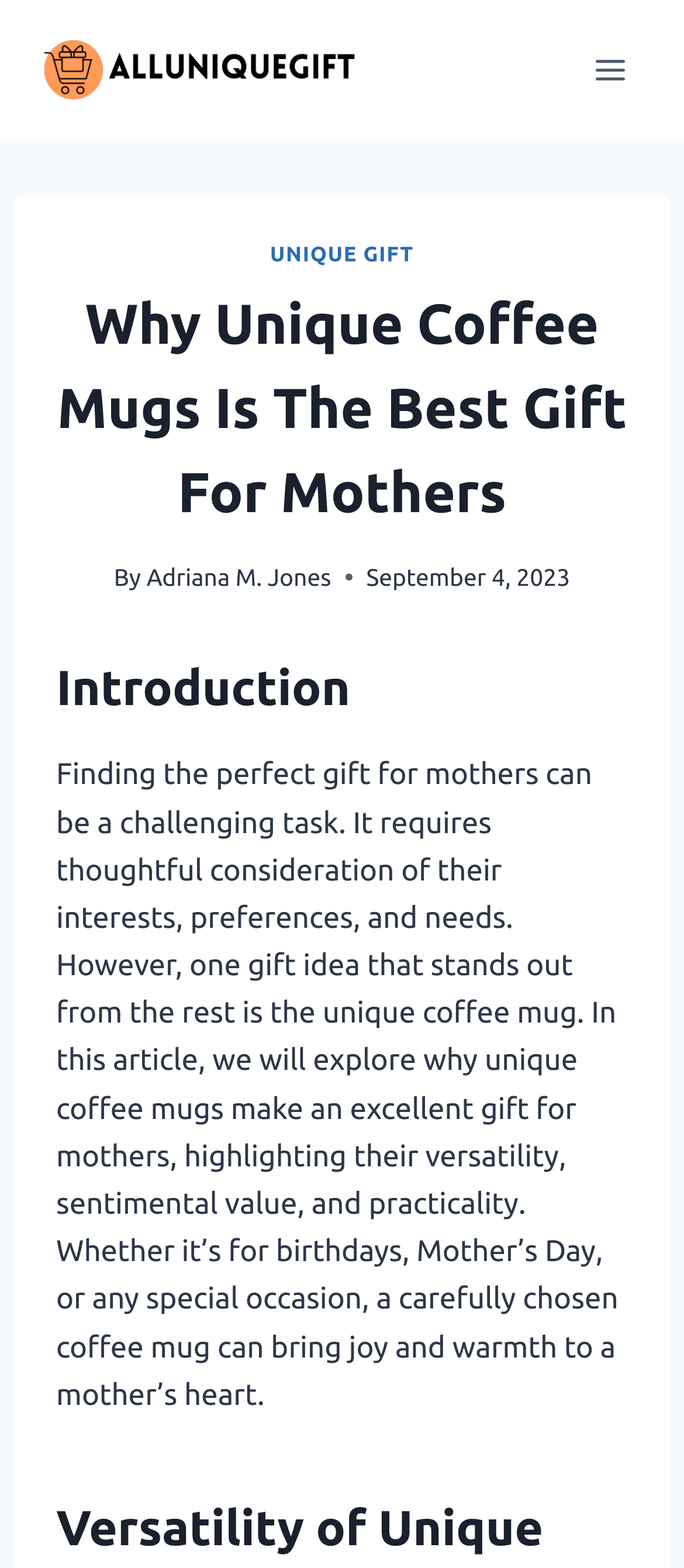What is the main topic of the article?
Please utilize the information in the image to give a detailed response to the question.

The main topic of the article can be inferred by reading the introduction, which mentions that finding the perfect gift for mothers can be challenging, but unique coffee mugs make an excellent gift, highlighting their versatility, sentimental value, and practicality.